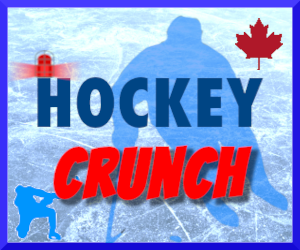Give a detailed account of everything present in the image.

The image titled "Hockey Crunch" features a vibrant design capturing the spirit of ice hockey. The background depicts a textured ice surface, enhancing the winter sports theme. Prominently displayed is the title "HOCKEY" in bold, blue letters, conveying a sense of excitement and energy typical of the sport. Below it, the word "CRUNCH" is rendered in striking red, emphasizing a dynamic and action-packed atmosphere. 

In the background, a silhouette of a hockey player in motion adds depth to the image, while a stylized Canadian flag and an illustration of a hockey goalpost in the corners evoke national pride and the sport's cultural significance in Canada. This imagery collectively celebrates the excitement and passion of hockey fans, making it a compelling visual representation of the sport.